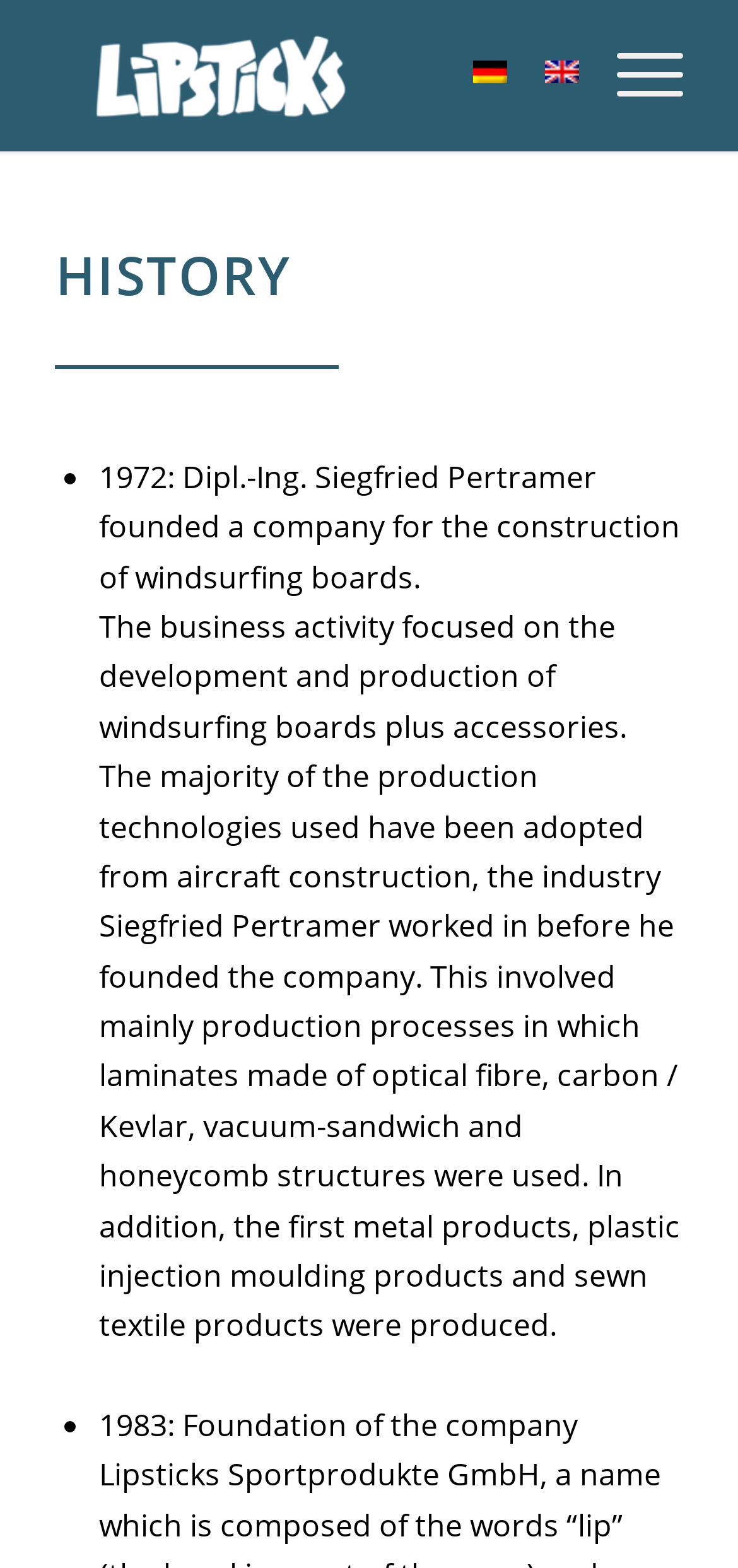Identify the bounding box for the UI element described as: "Menu Menu". Ensure the coordinates are four float numbers between 0 and 1, formatted as [left, top, right, bottom].

[0.784, 0.0, 0.925, 0.097]